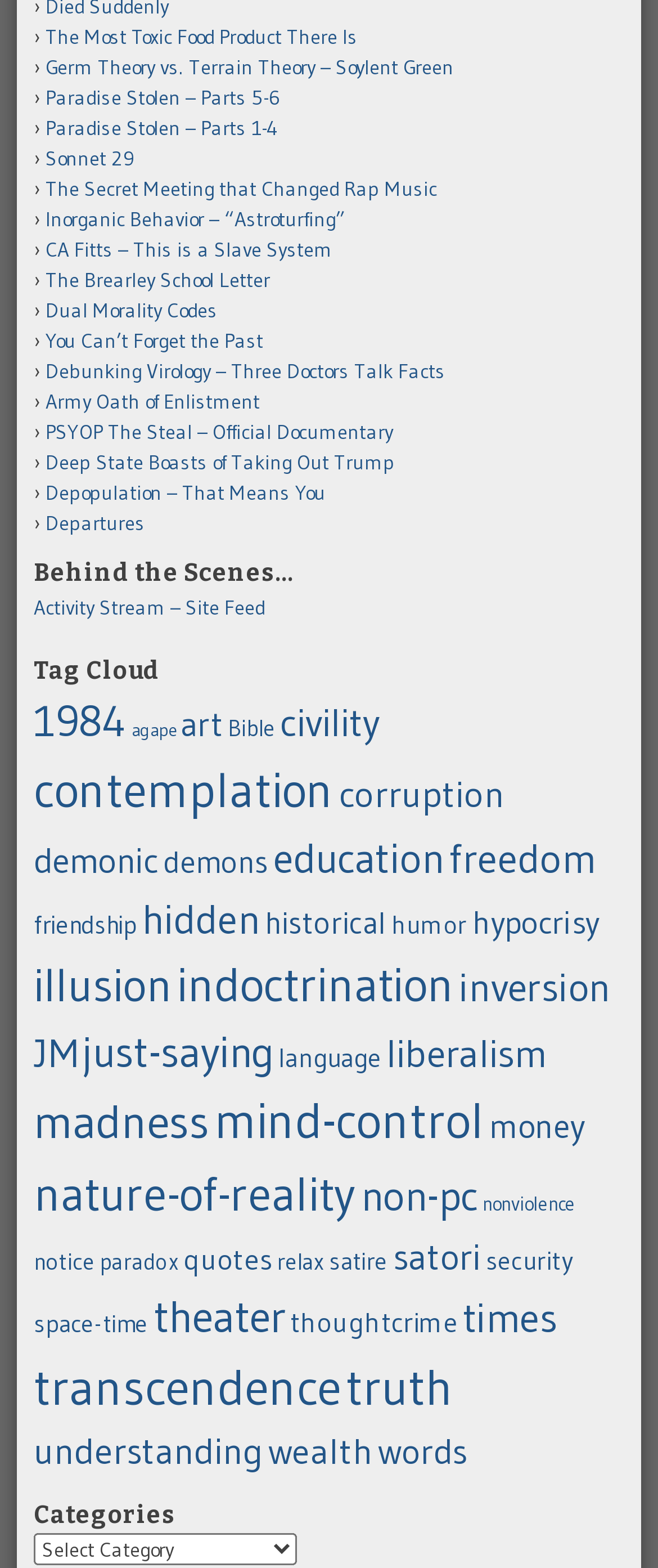Provide a single word or phrase to answer the given question: 
How many links are there on the webpage?

31